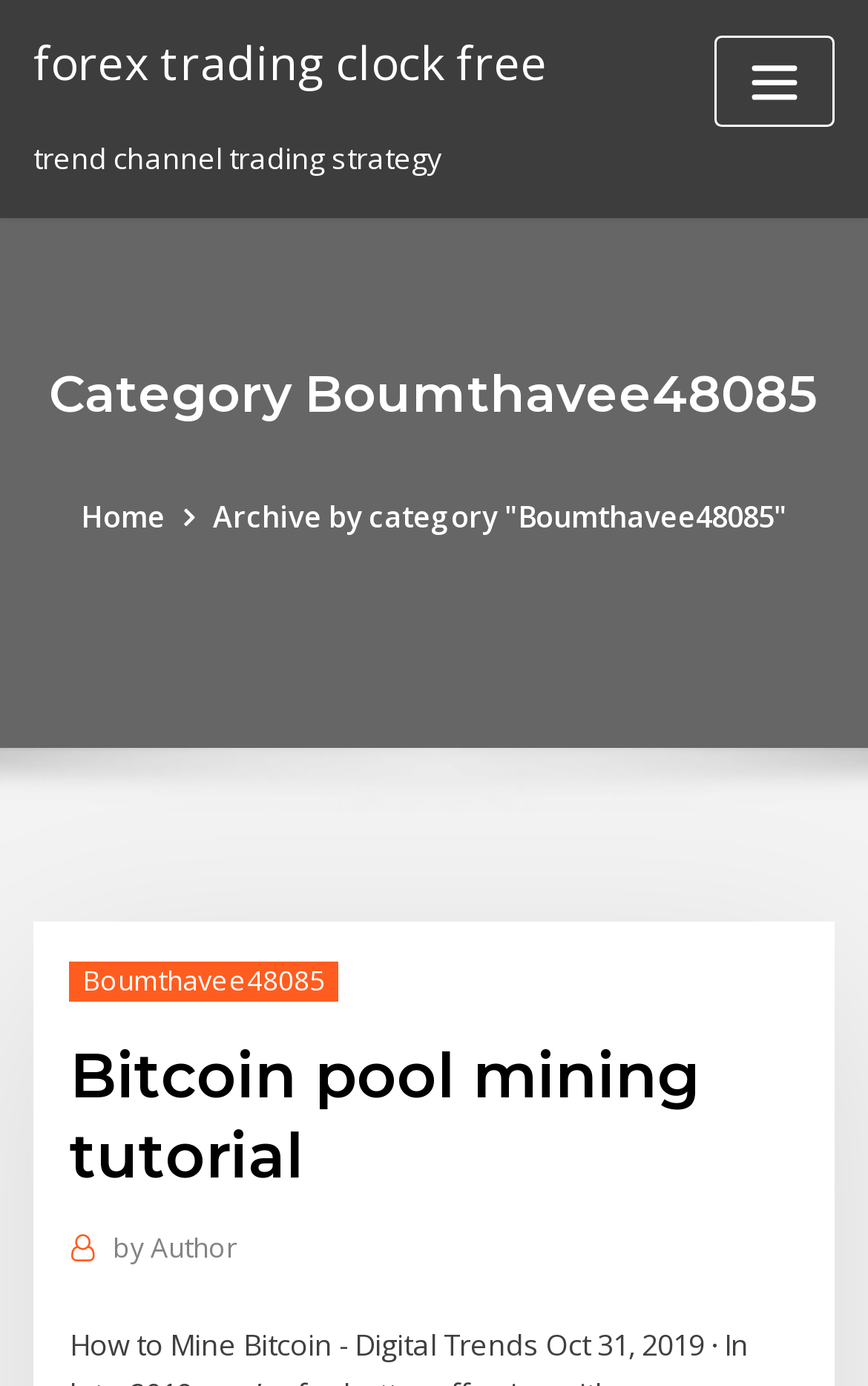Create a detailed narrative describing the layout and content of the webpage.

The webpage is about Bitcoin pool mining tutorial and related topics. At the top left, there is a link to "forex trading clock free". Below it, there is a static text "trend channel trading strategy". On the top right, there is a button "Toggle navigation" which is not expanded. 

Below the top section, there is a heading "Category Boumthavee48085" that spans across the page. Under this heading, there are three links: "Home" on the left, "Archive by category 'Boumthavee48085'" in the middle, and another link "Boumthavee48085" on the right. 

Further down, there is a header section with a heading "Bitcoin pool mining tutorial" that takes up most of the width. At the bottom, there is a link "by Author".